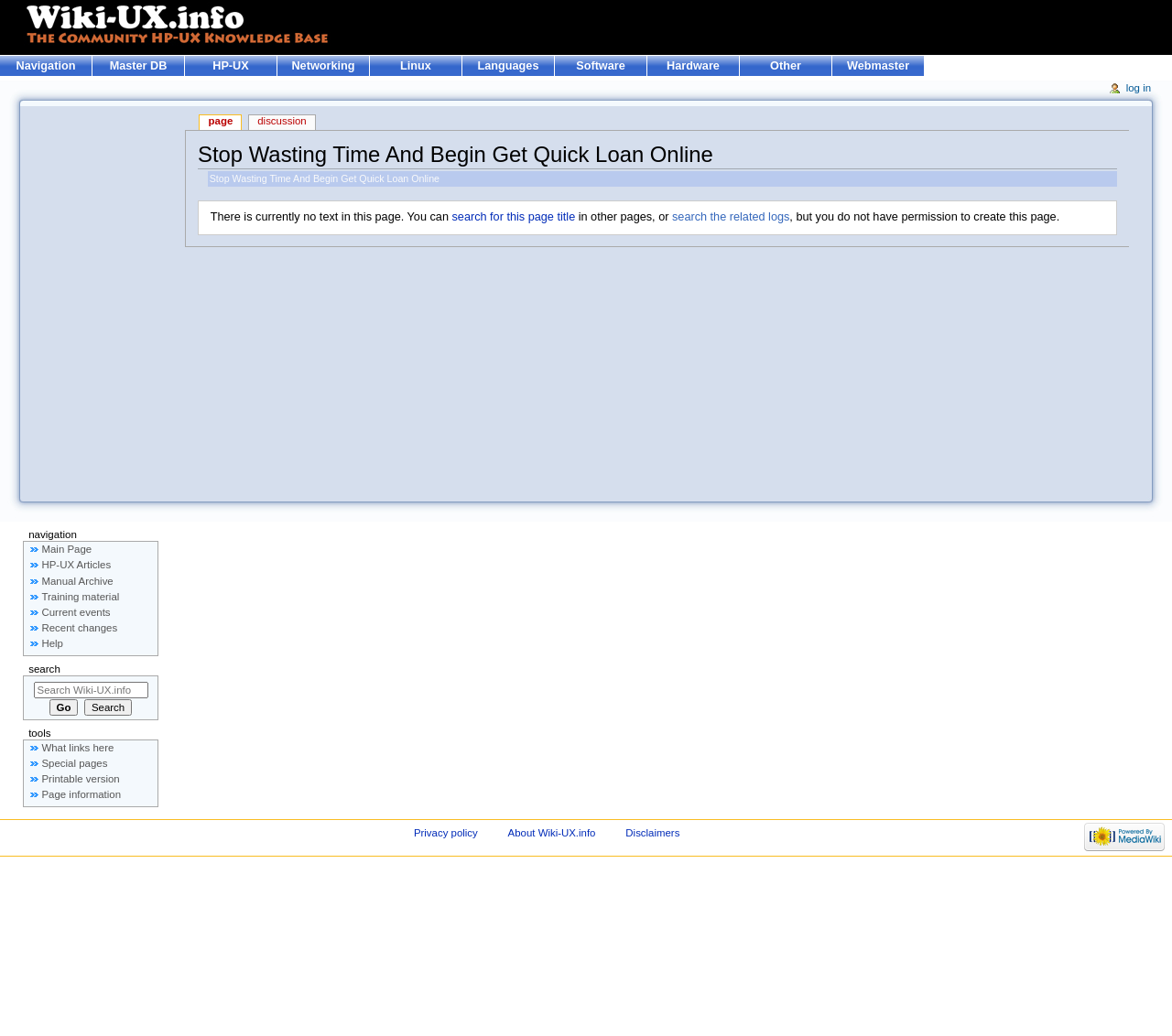Could you identify the text that serves as the heading for this webpage?

Stop Wasting Time And Begin Get Quick Loan Online